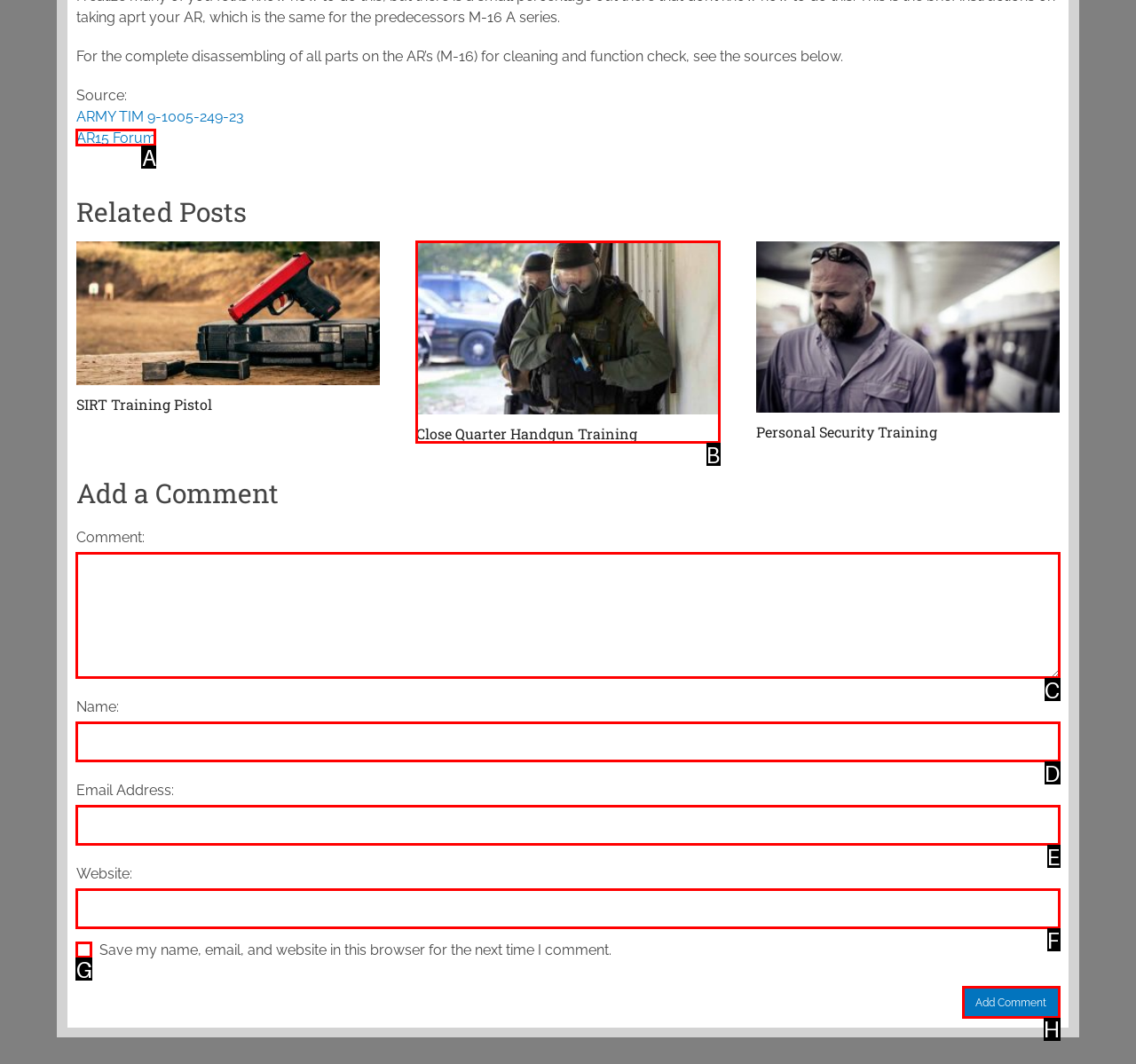Identify the appropriate lettered option to execute the following task: Click the Add Comment button
Respond with the letter of the selected choice.

H